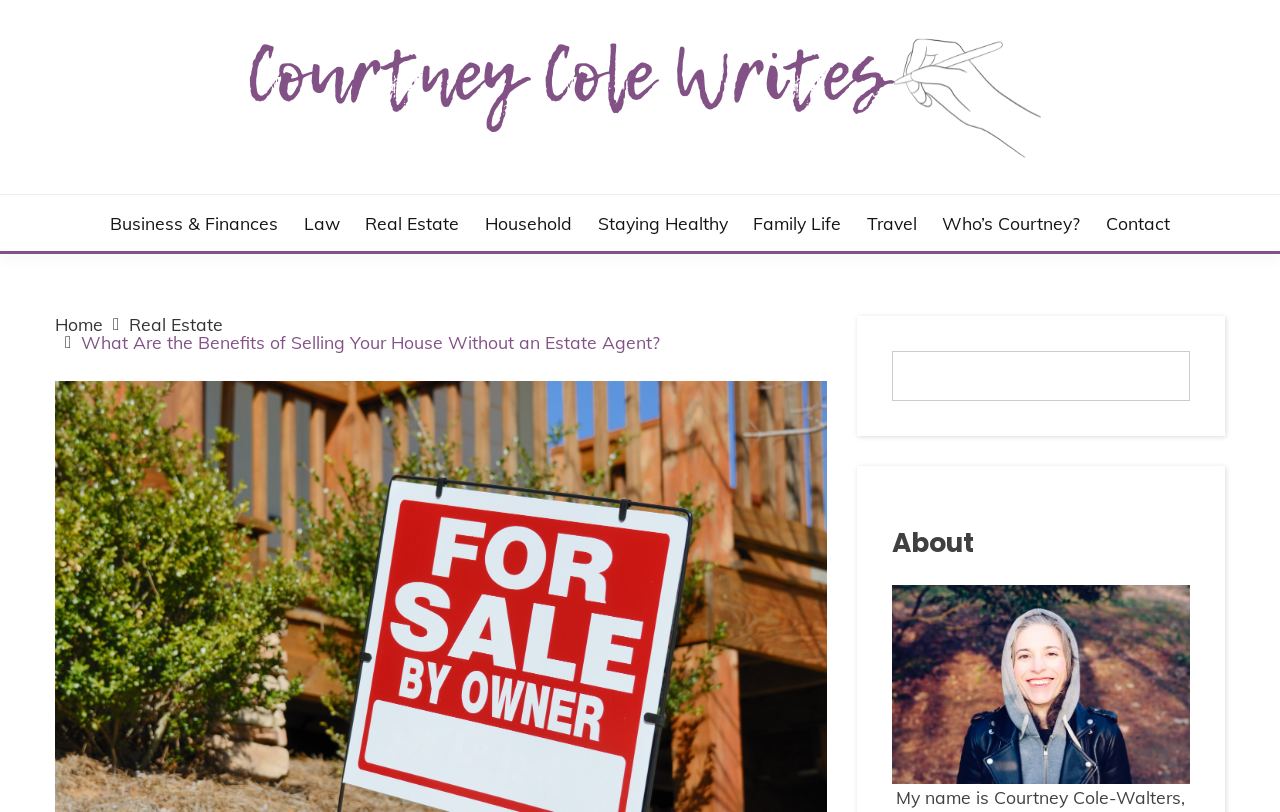Please determine the bounding box coordinates of the element to click on in order to accomplish the following task: "search for something". Ensure the coordinates are four float numbers ranging from 0 to 1, i.e., [left, top, right, bottom].

[0.697, 0.432, 0.93, 0.494]